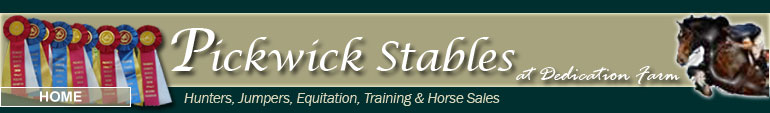Describe the important features and context of the image with as much detail as possible.

The image features the banner of Pickwick Stables, showcasing a selection of colorful ribbons, which symbolize various awards and achievements in equestrian competitions. The banner prominently displays the text "Pickwick Stables" along with the phrase "at Dedication Farm," clearly indicating the stables' focus on hunters, jumpers, equitation, training, and horse sales. This visually appealing header serves to attract attention to the services offered, while the awarding ribbons emphasize the stables' commitment to excellence in the equestrian field.